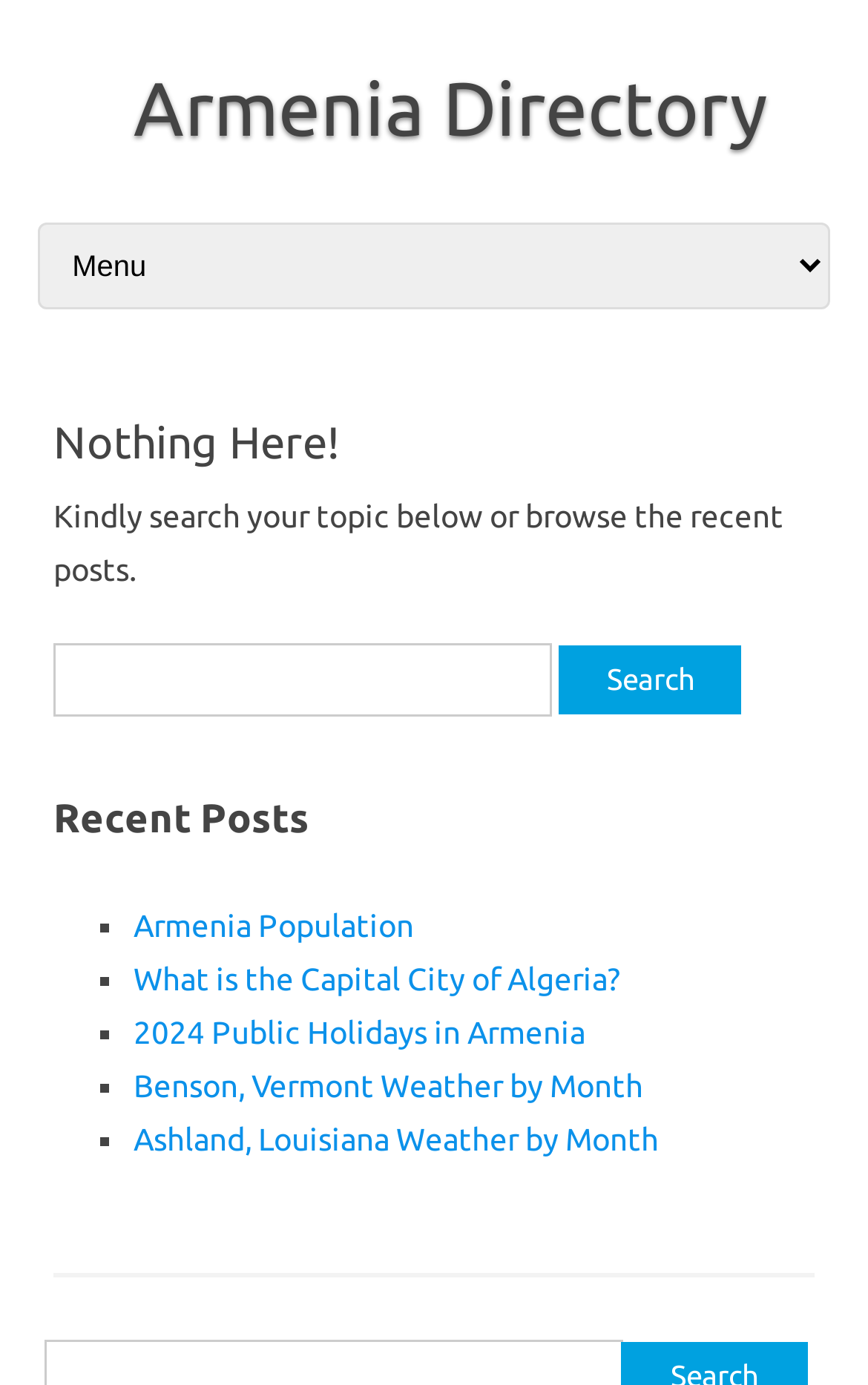Describe the webpage in detail, including text, images, and layout.

The webpage is a "Page not found" error page from the Armenia Directory. At the top, there is a link to "Armenia Directory" and a "Skip to content" link. Below these links, there is a combobox that is not expanded.

The main content of the page is an article section that takes up most of the page. It starts with a header that reads "Nothing Here!" in a prominent font. Below the header, there is a paragraph of text that suggests searching for a topic or browsing recent posts.

Underneath the paragraph, there is a search bar with a label "Search for:" and a text input field. The search bar also has a "Search" button. 

Following the search bar, there is a section titled "Recent Posts" with a list of links to recent articles. The list includes articles such as "Armenia Population", "What is the Capital City of Algeria?", "2024 Public Holidays in Armenia", "Benson, Vermont Weather by Month", and "Ashland, Louisiana Weather by Month". Each list item is marked with a "■" symbol.